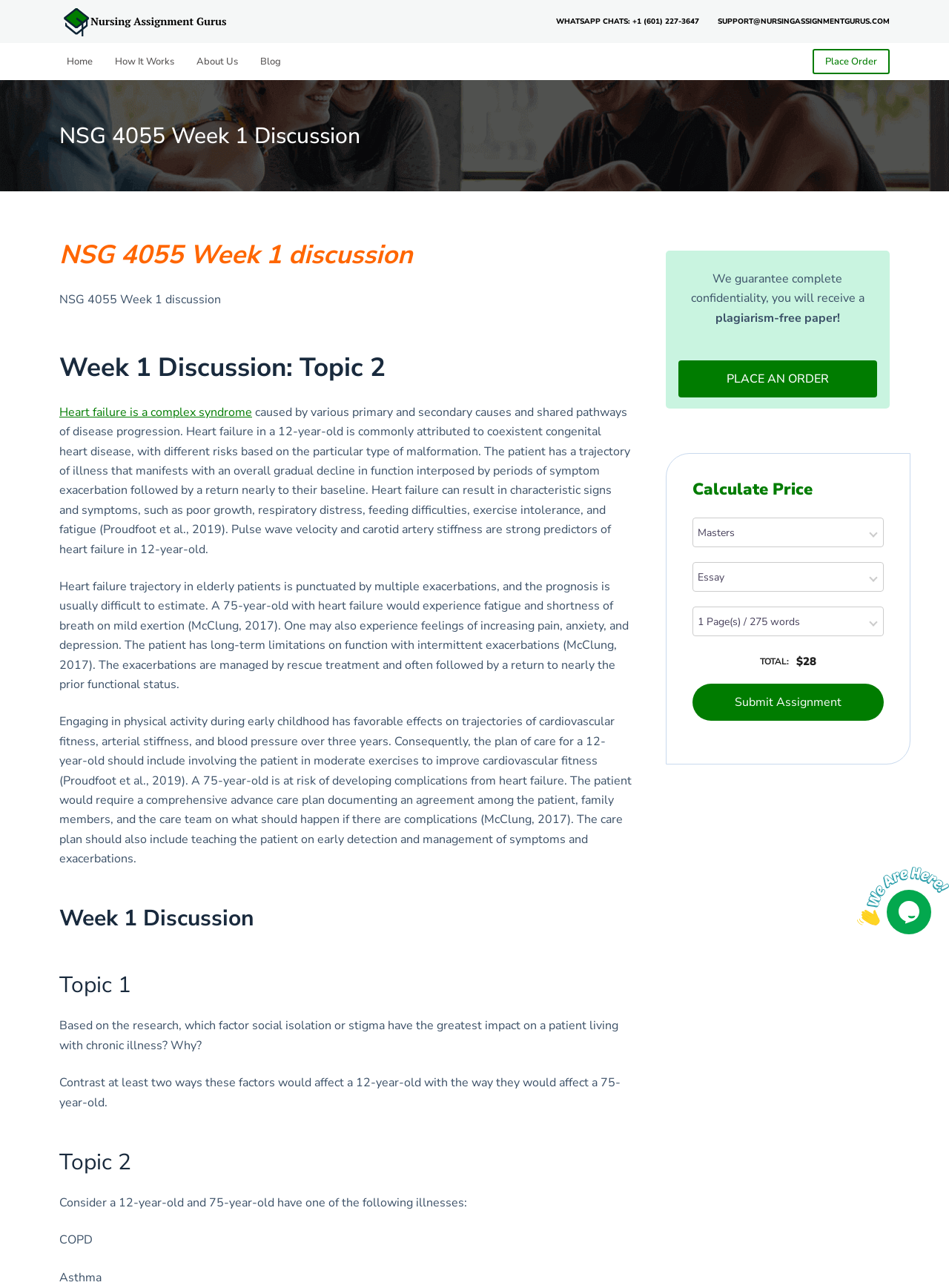Please locate the UI element described by "Submit Assignment" and provide its bounding box coordinates.

[0.729, 0.531, 0.931, 0.56]